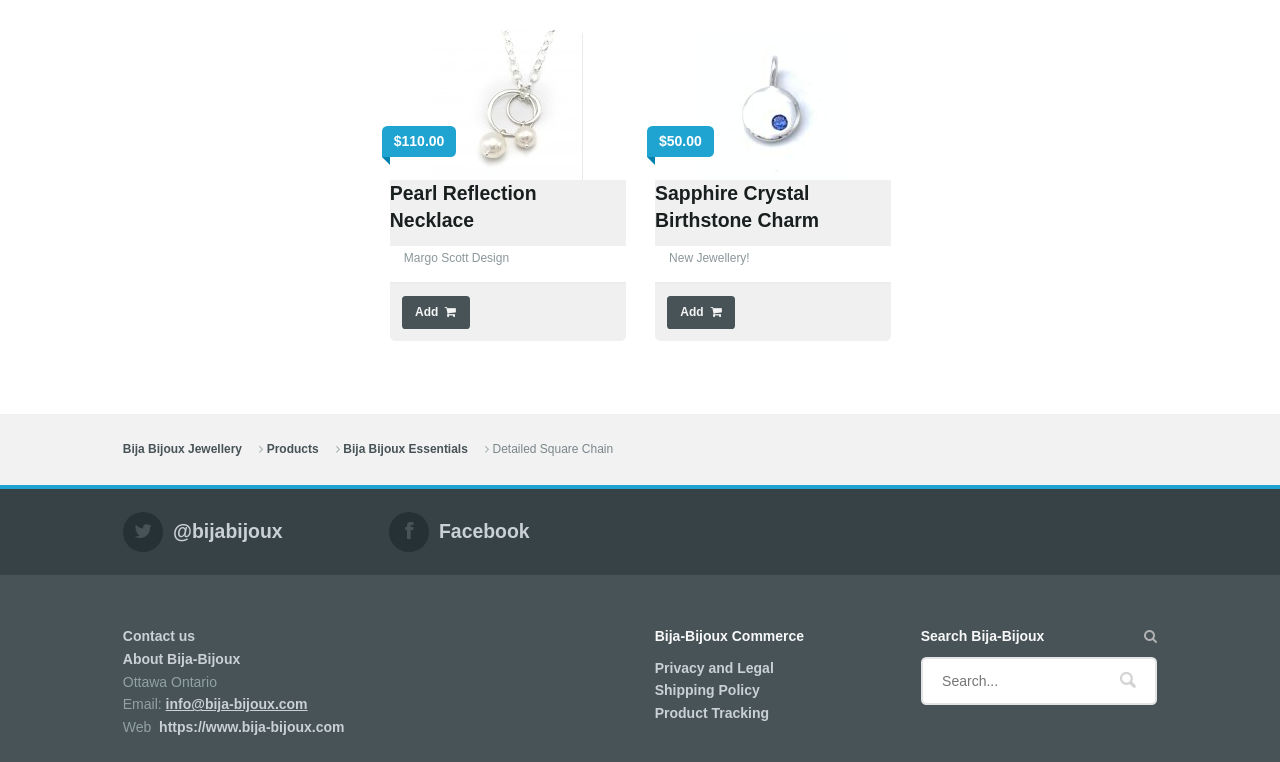Please find the bounding box for the UI component described as follows: "info@bija-bijoux.com".

[0.129, 0.914, 0.24, 0.935]